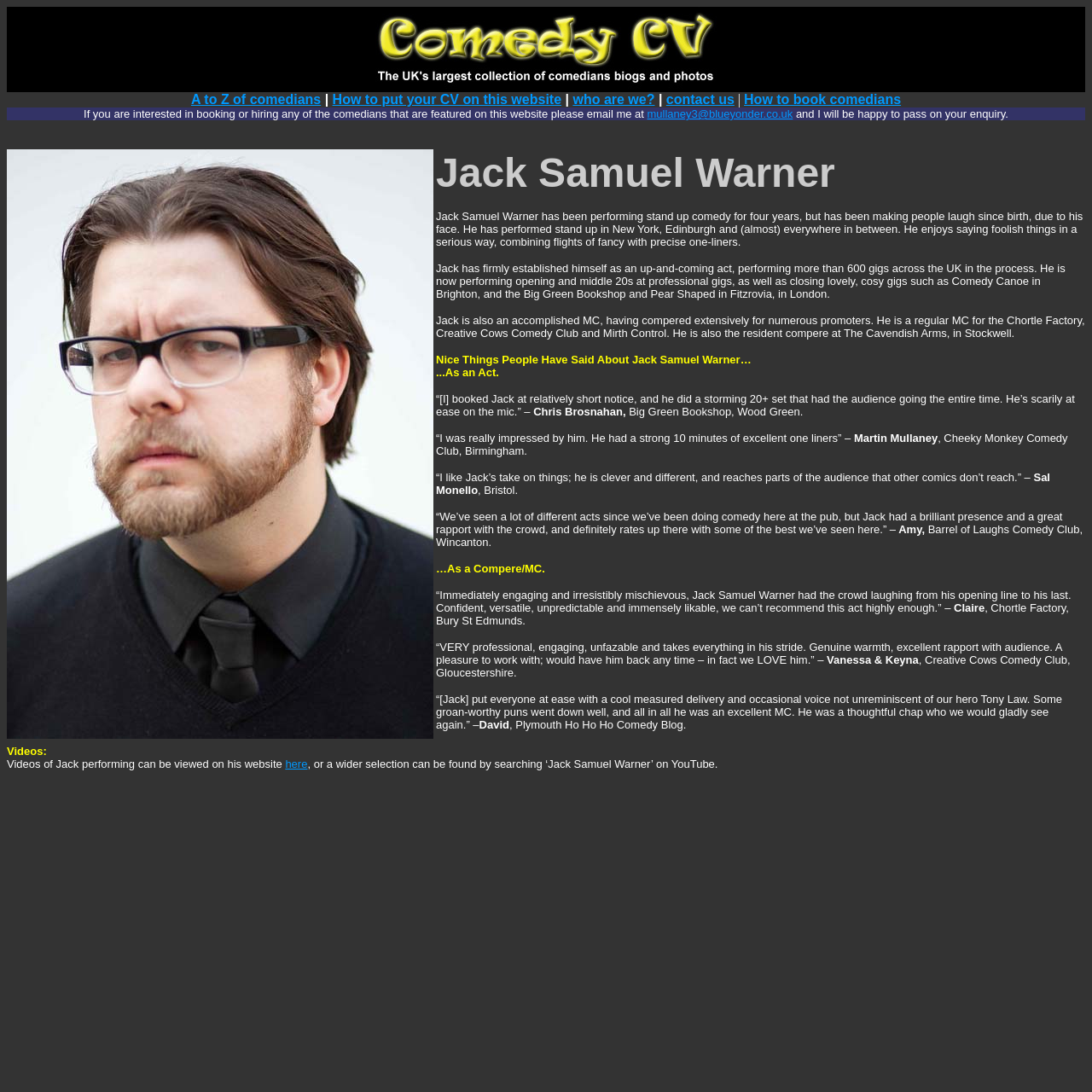What is the name of the comedy club where Jack Samuel Warner is the resident compere?
Please answer the question with a detailed response using the information from the screenshot.

The biography of Jack Samuel Warner mentions that 'He is also the resident compere at The Cavendish Arms, in Stockwell.' which indicates that The Cavendish Arms is the comedy club where he is the resident compere.